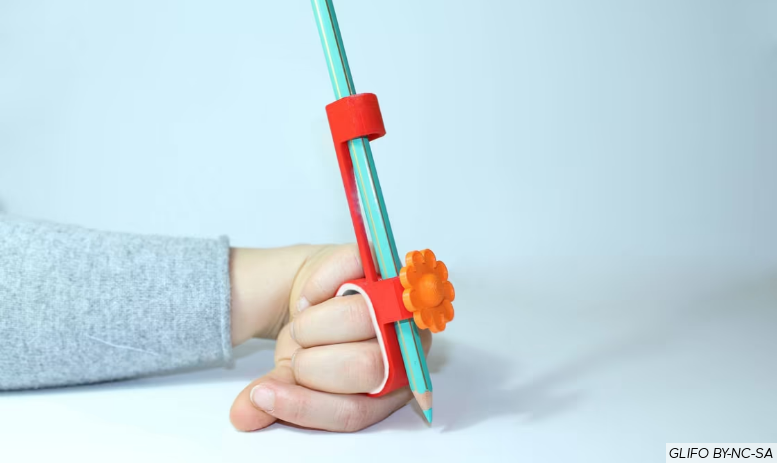Present a detailed portrayal of the image.

In this image, a child's hand holds a vibrant, 3D-printed penholder designed to assist individuals with physical disabilities. The penholder is primarily red, featuring a playful flower detail that adds an element of fun. Two pencils are secured in the penholder, showcasing its functionality and the ease with which it can be used. This design is part of the GLIFO project, which emphasizes accessibility and creativity in making personalized writing tools. The background is a soft, neutral color, allowing the colorful elements of the penholder and pencils to stand out prominently. The image is marked with "GLIFO BY-NC-SA," indicating its design is licensed under a Creative Commons attribution-noncommercial-share alike license. This innovative tool reflects the ongoing efforts in the DIY healthcare sector, promoting inclusive and supportive design for all.